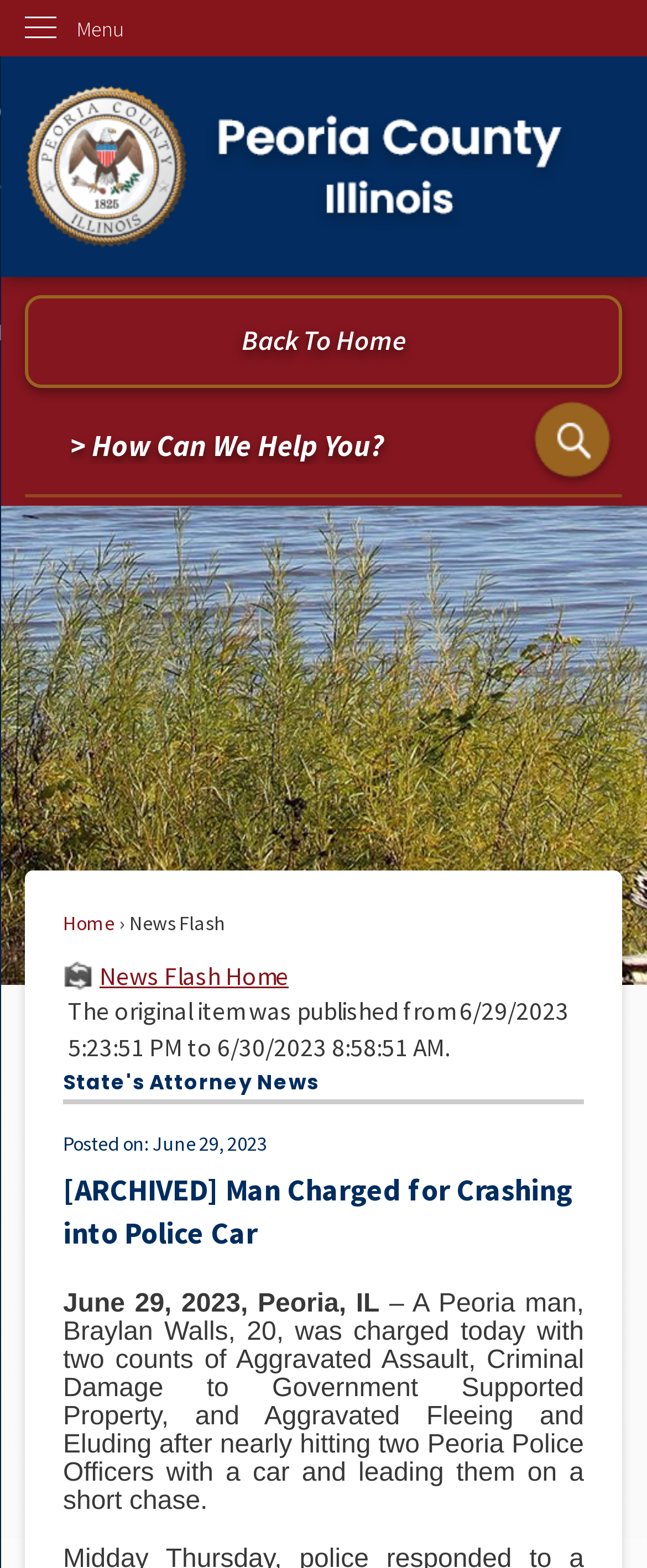Identify the coordinates of the bounding box for the element described below: "Commercial Services". Return the coordinates as four float numbers between 0 and 1: [left, top, right, bottom].

None